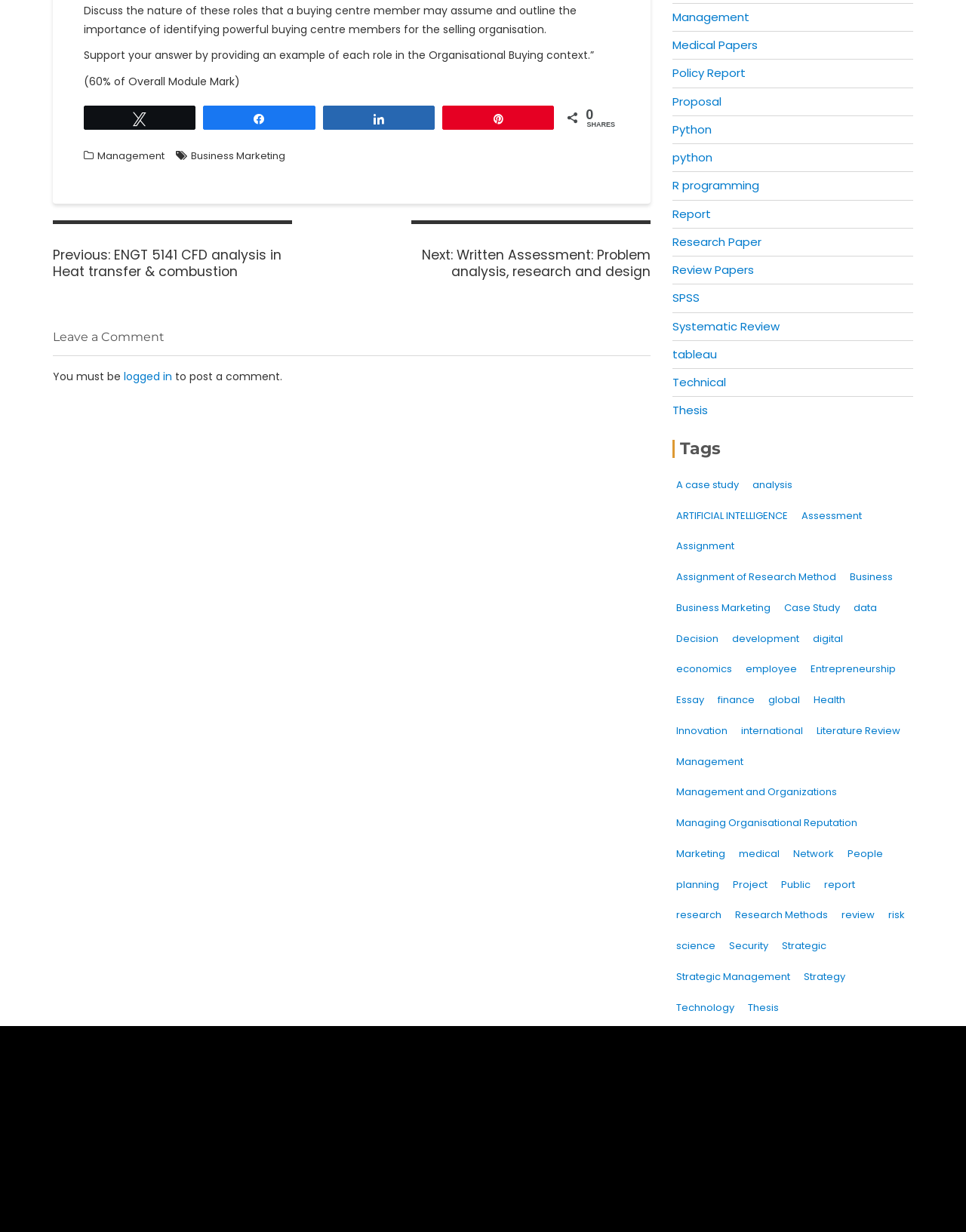Determine the bounding box coordinates of the region that needs to be clicked to achieve the task: "Click on 'N Tweet'".

[0.088, 0.087, 0.202, 0.105]